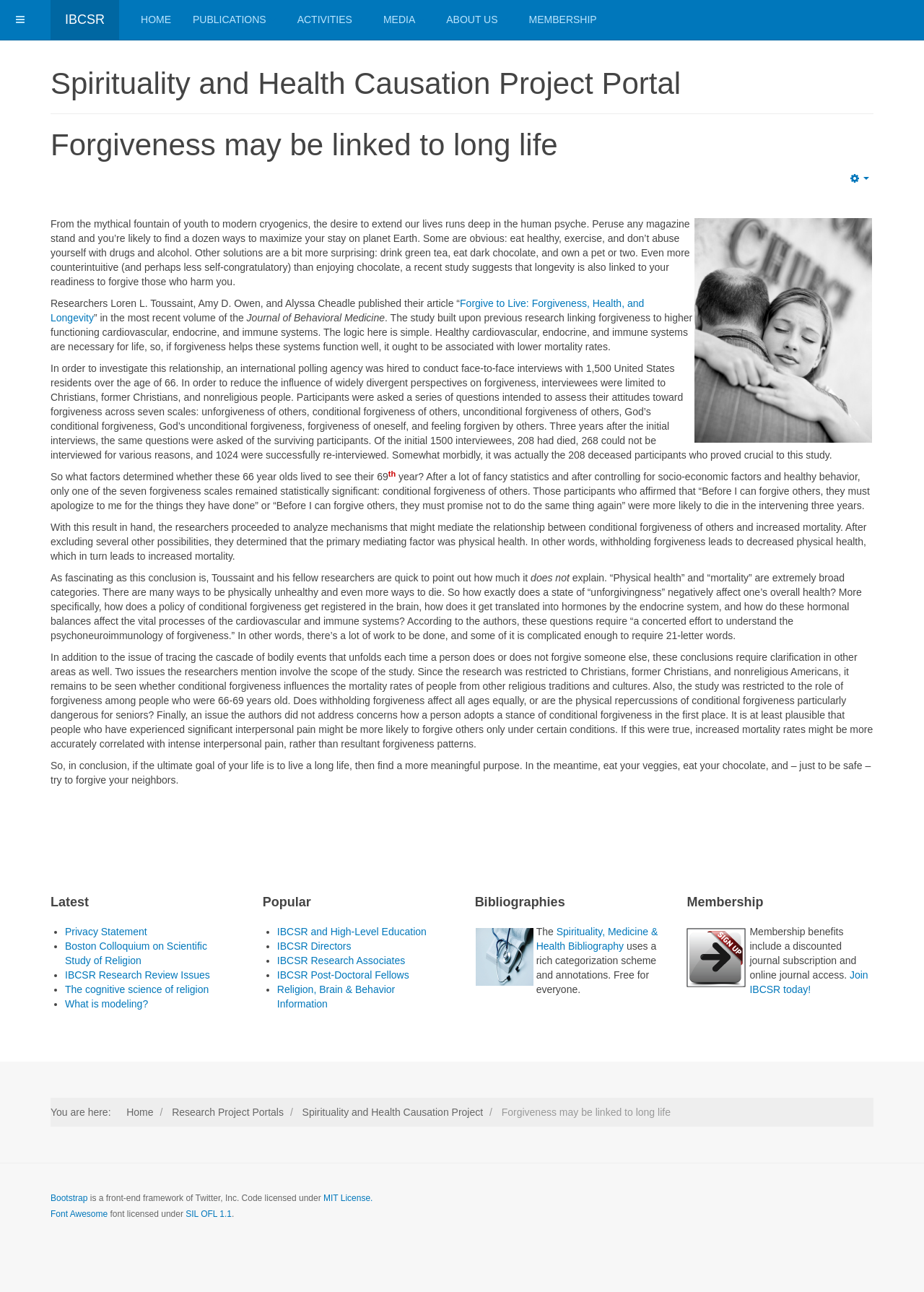Please determine the bounding box coordinates of the element to click on in order to accomplish the following task: "Explore the 'Spirituality and Health Causation Project' portal". Ensure the coordinates are four float numbers ranging from 0 to 1, i.e., [left, top, right, bottom].

[0.055, 0.053, 0.945, 0.077]